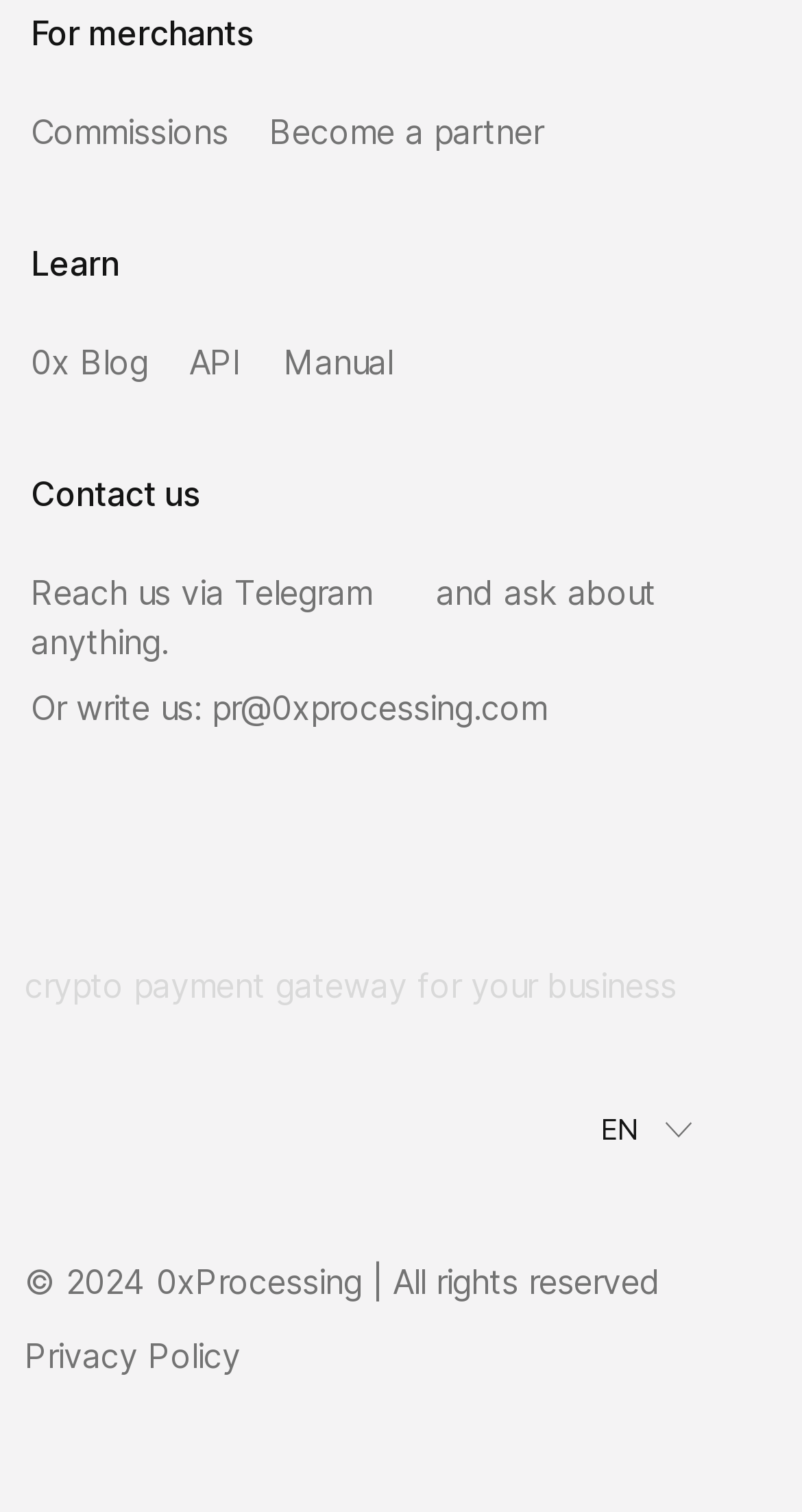Provide your answer in one word or a succinct phrase for the question: 
How many social media links are available?

6